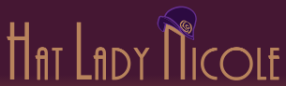Describe every detail you can see in the image.

The image showcases the logo for "Hat Lady Nicole," featuring an elegant, vintage-inspired design. The logo prominently displays the text "Hat Lady Nicole" in a stylish, gold-toned font that exudes a sense of warmth and nostalgia. Accompanying the text is a whimsical illustration of a purple hat adorned with a graceful swirl, symbolizing the blog's focus on vintage and vintage-inspired headwear. The background is a rich mauve color, enhancing the overall aesthetic and drawing attention to the logo. This branding reflects the blog’s themes of fashion, personal expression, and the love for hats, appealing to enthusiasts and those inspired by vintage styles.